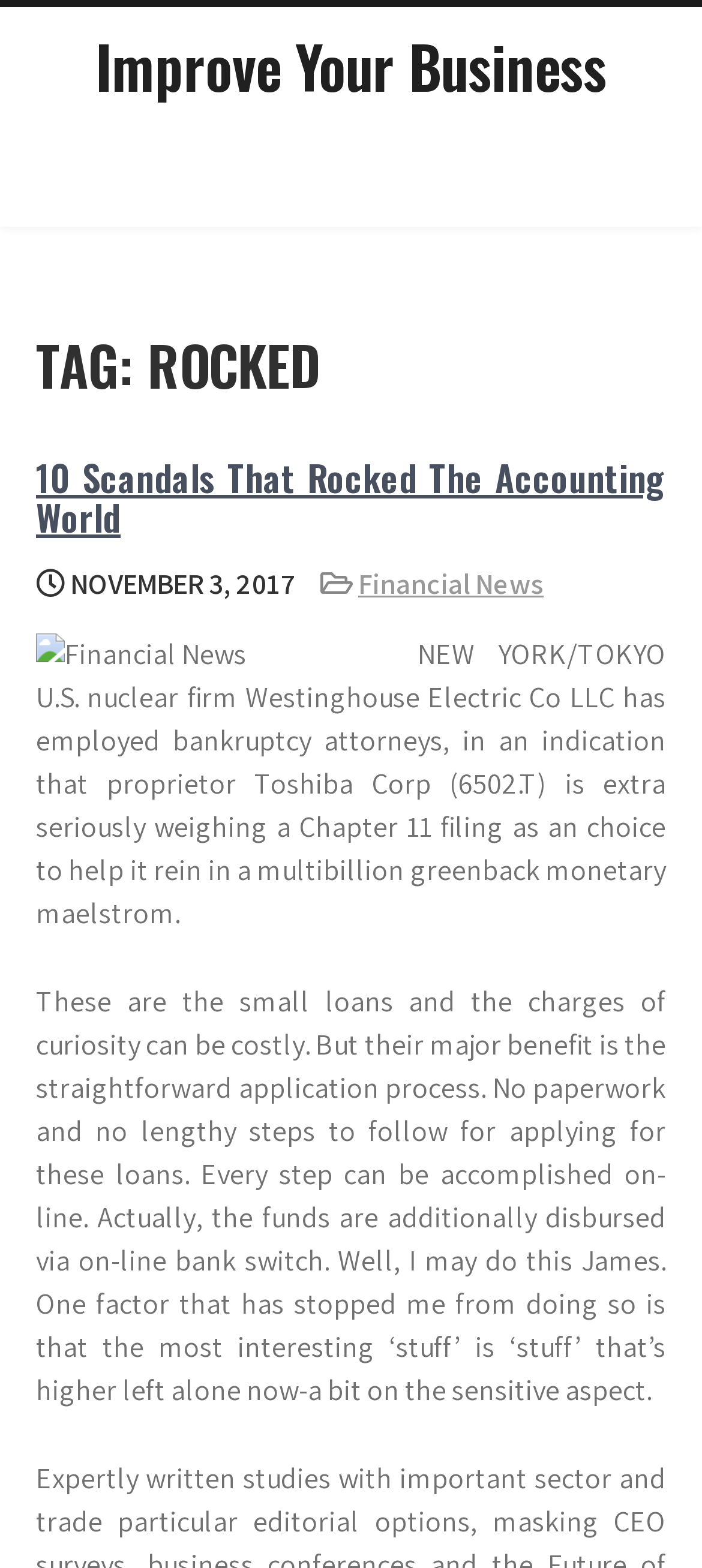Based on the element description "Improve Your Business", predict the bounding box coordinates of the UI element.

[0.136, 0.015, 0.864, 0.069]